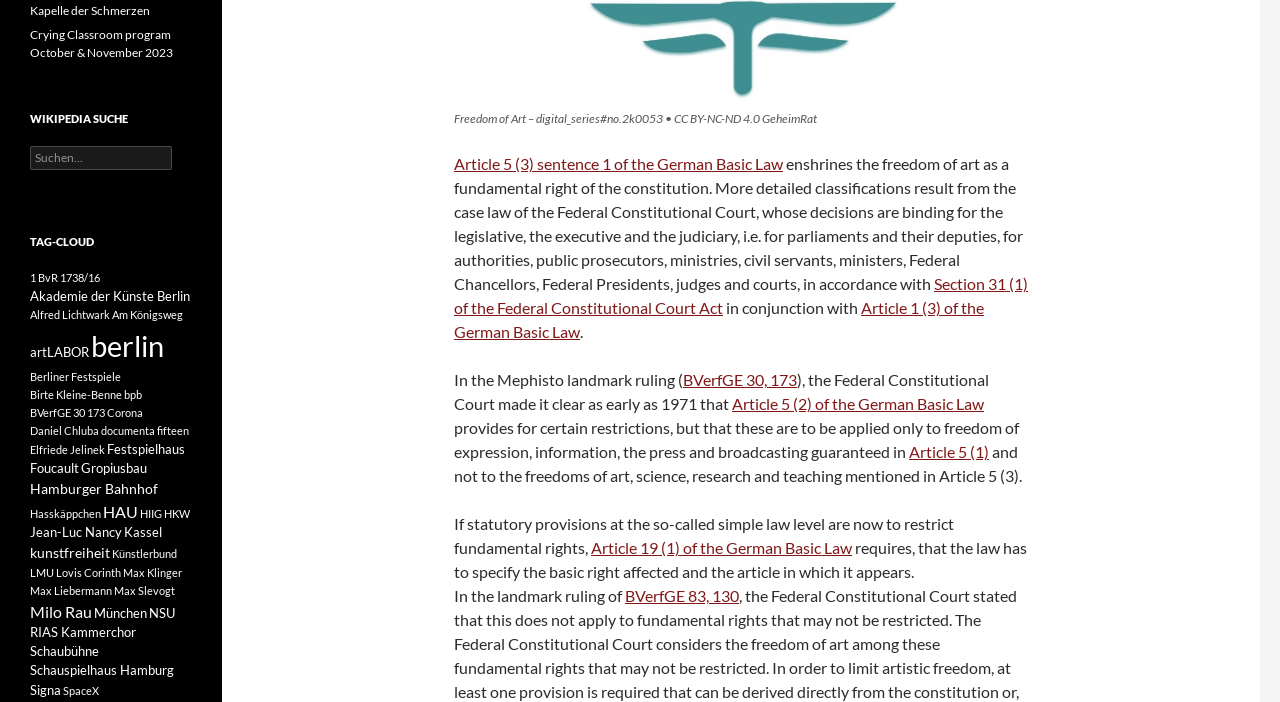Identify the coordinates of the bounding box for the element described below: "placeholder="Suchen..." title="Suchen in Wikipedia for:"". Return the coordinates as four float numbers between 0 and 1: [left, top, right, bottom].

[0.023, 0.208, 0.134, 0.242]